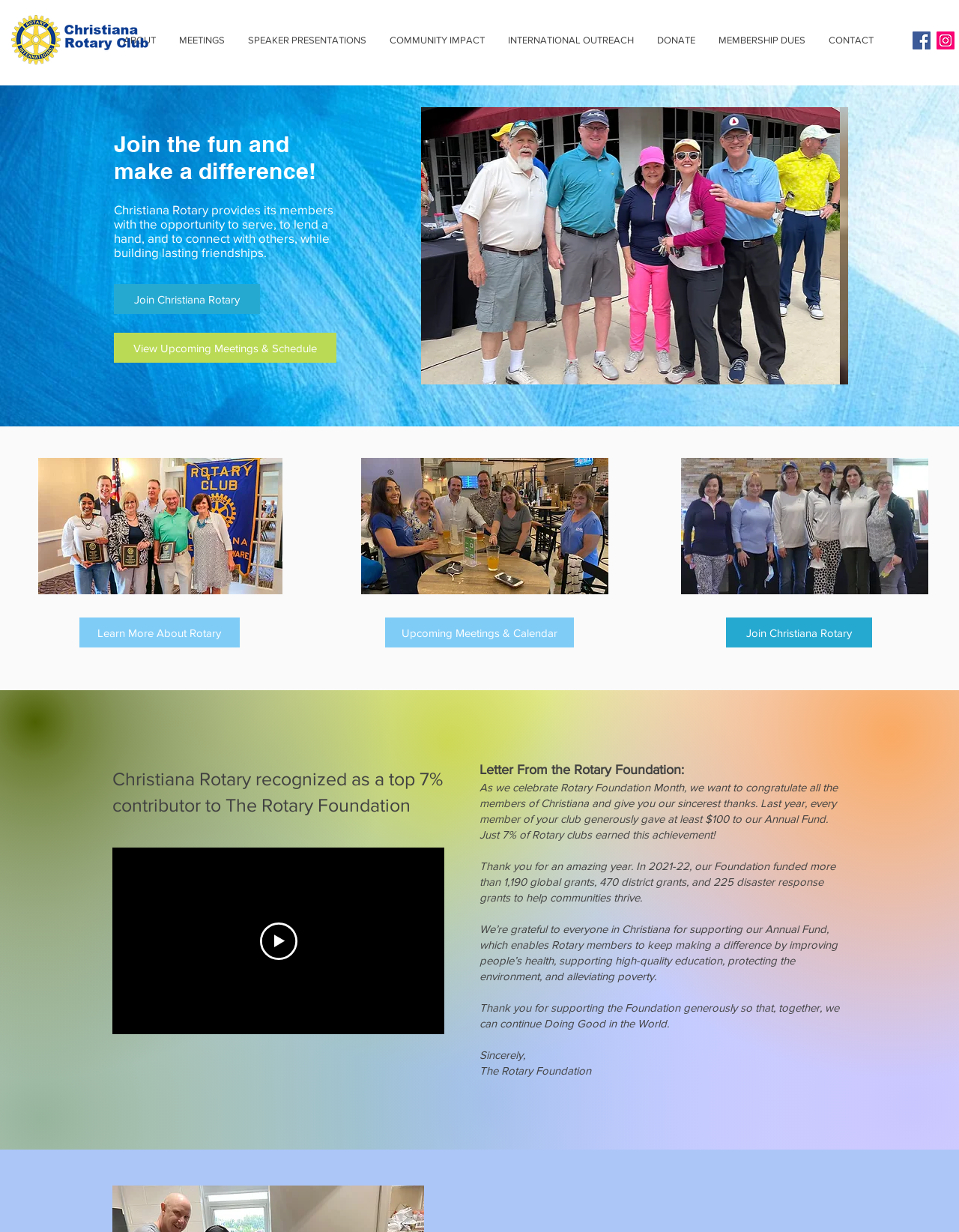Based on the element description SPEAKER PRESENTATIONS, identify the bounding box coordinates for the UI element. The coordinates should be in the format (top-left x, top-left y, bottom-right x, bottom-right y) and within the 0 to 1 range.

[0.247, 0.018, 0.395, 0.048]